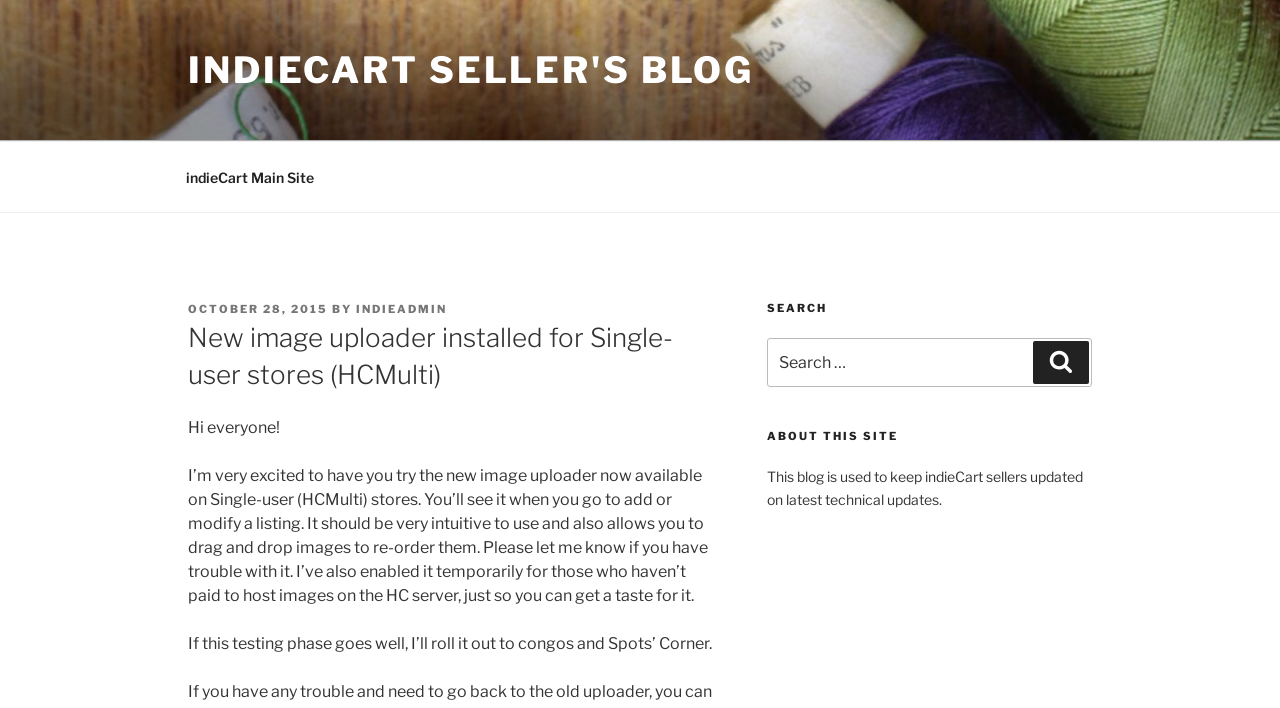With reference to the screenshot, provide a detailed response to the question below:
Who is the author of the latest article?

I found the author of the latest article by looking at the top menu section, where it says 'BY INDIEADMIN'.